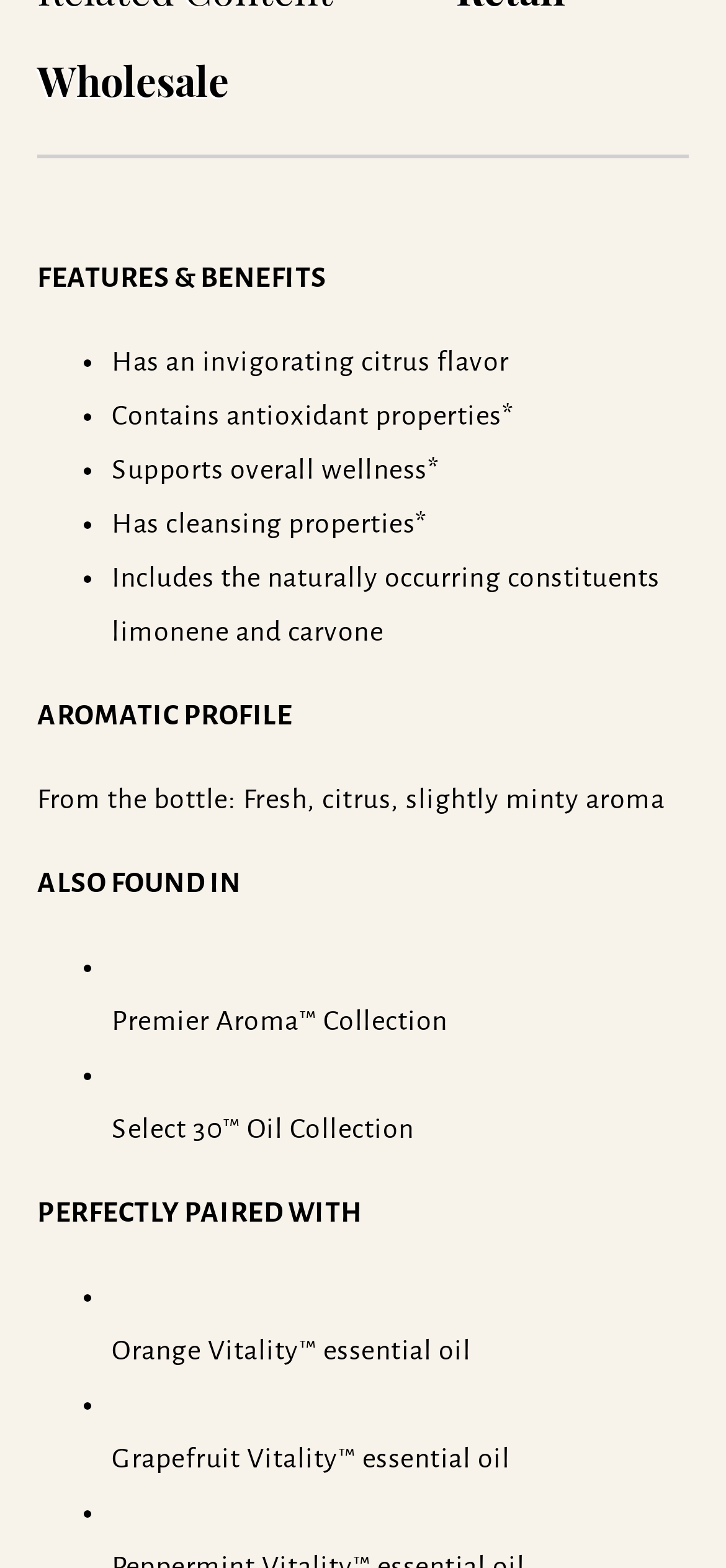Please locate the bounding box coordinates of the element that needs to be clicked to achieve the following instruction: "Enter your name in the input field". The coordinates should be four float numbers between 0 and 1, i.e., [left, top, right, bottom].

[0.096, 0.447, 0.904, 0.484]